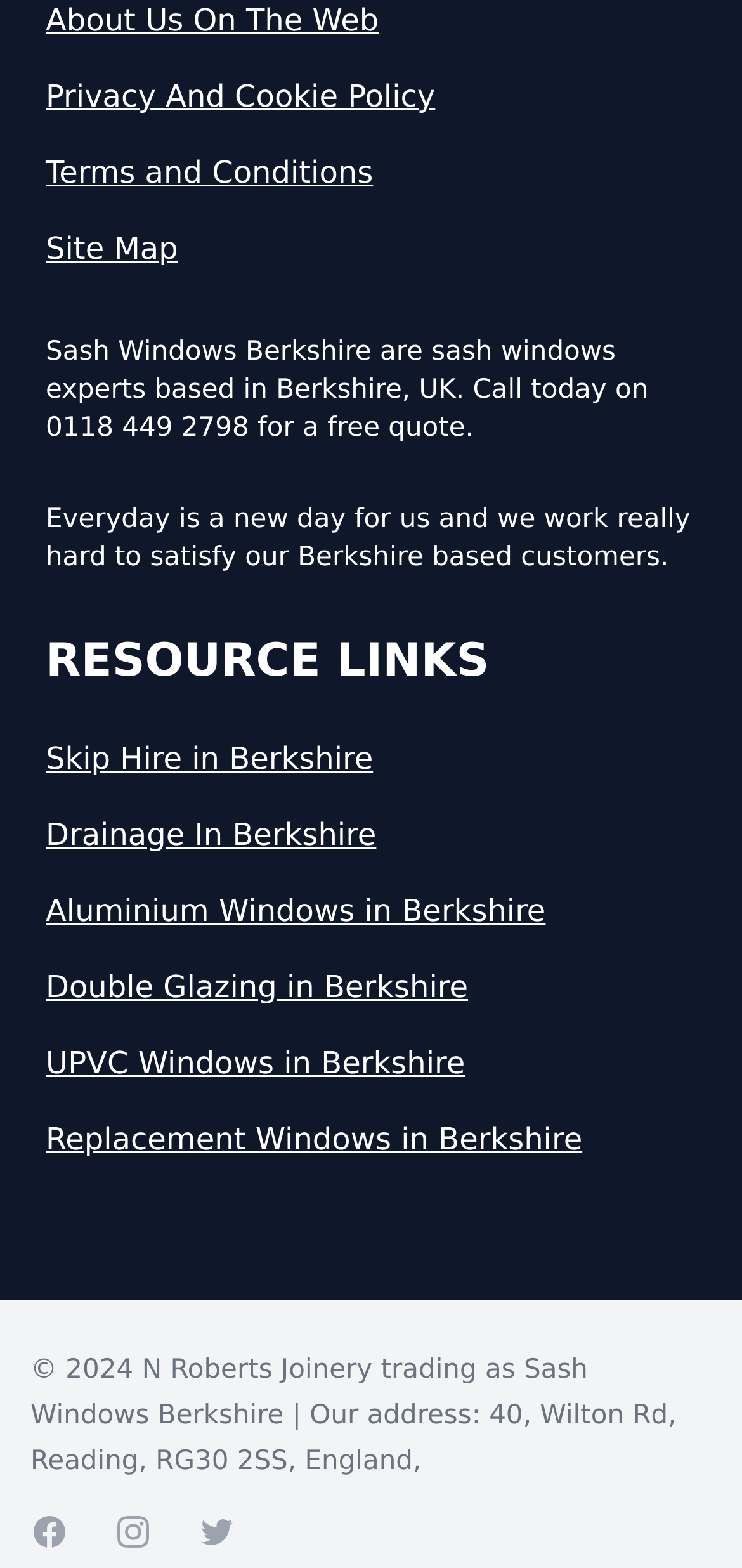Using the webpage screenshot and the element description Twitter page, determine the bounding box coordinates. Specify the coordinates in the format (top-left x, top-left y, bottom-right x, bottom-right y) with values ranging from 0 to 1.

[0.267, 0.965, 0.318, 0.989]